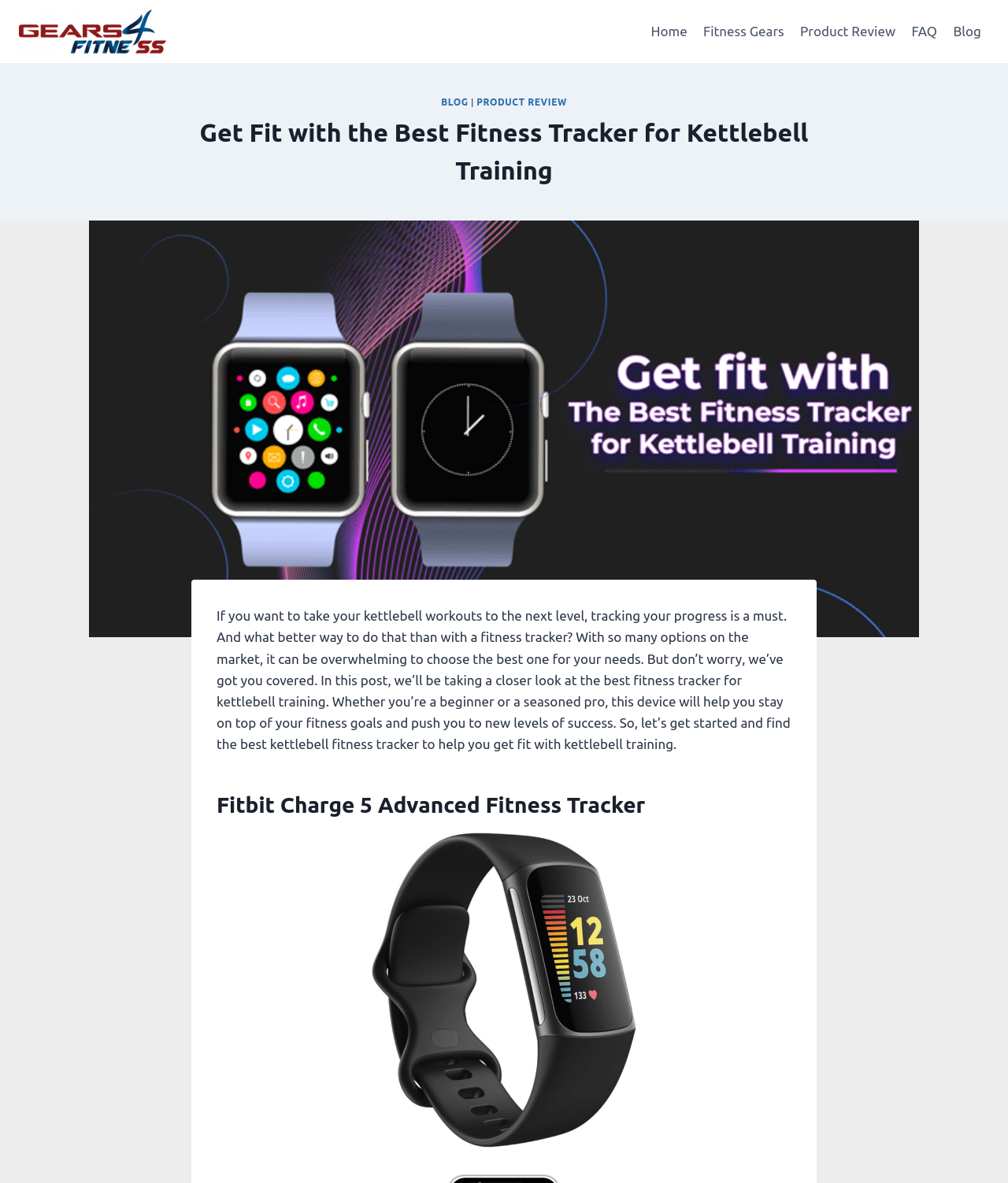Given the element description "Fitness Gears", identify the bounding box of the corresponding UI element.

[0.69, 0.011, 0.786, 0.042]